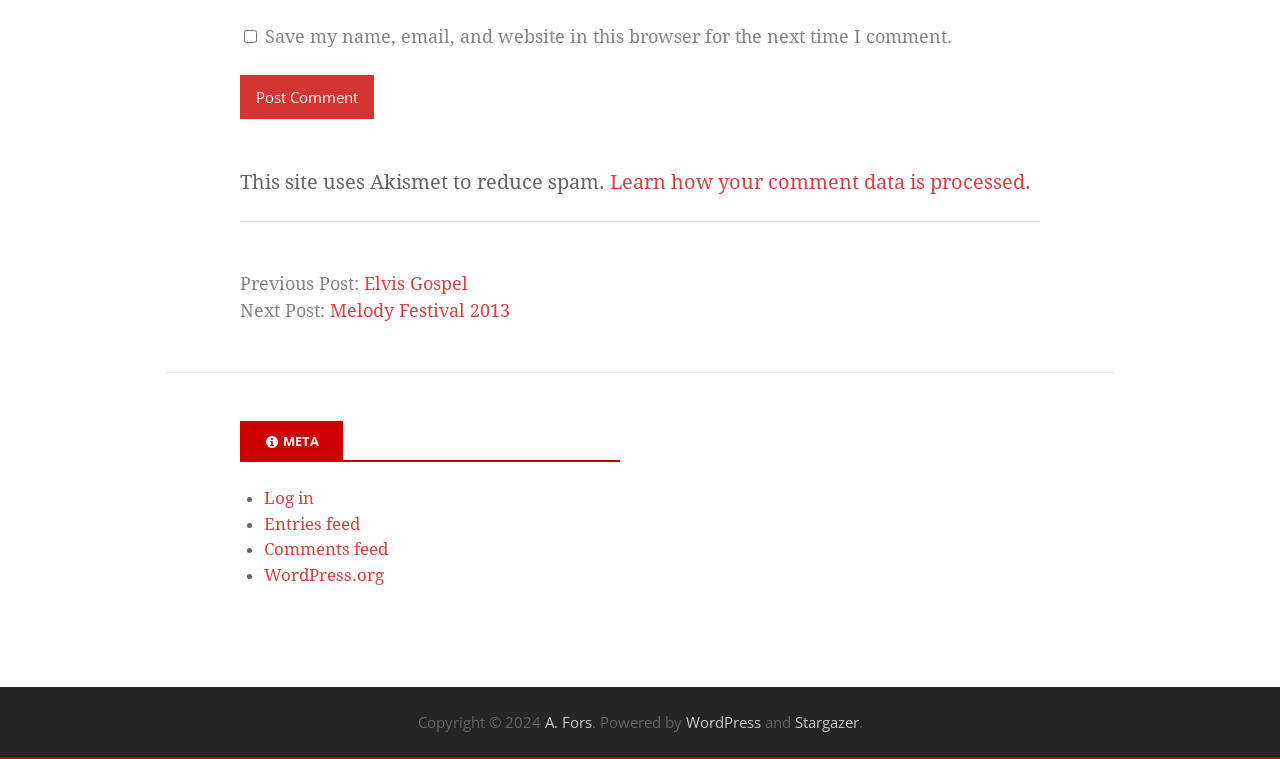What is the name of the theme used by this website?
Based on the image, provide your answer in one word or phrase.

Stargazer